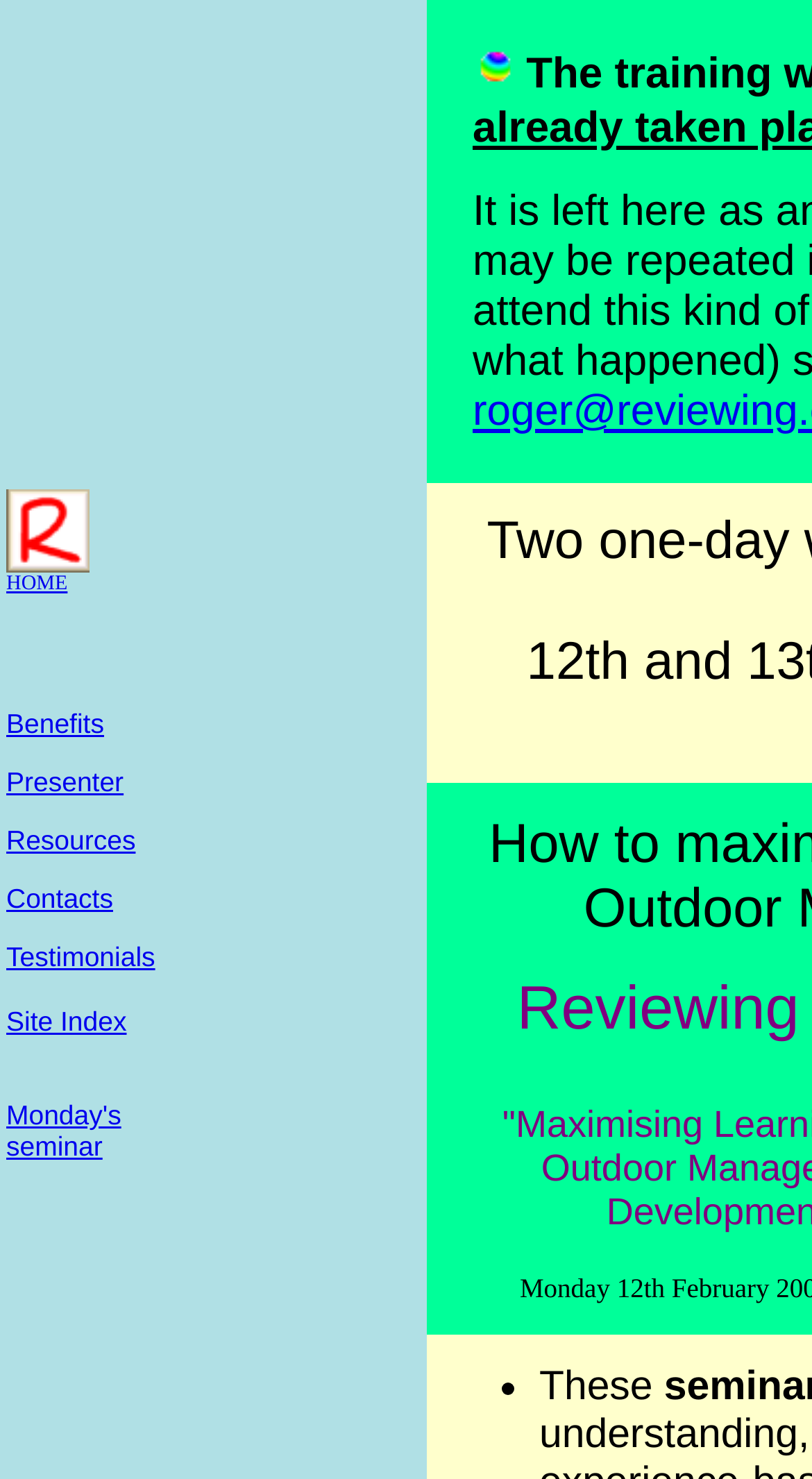Please determine the bounding box coordinates of the clickable area required to carry out the following instruction: "click on the INDEX to reviewing.co.uk link". The coordinates must be four float numbers between 0 and 1, represented as [left, top, right, bottom].

[0.008, 0.369, 0.11, 0.404]